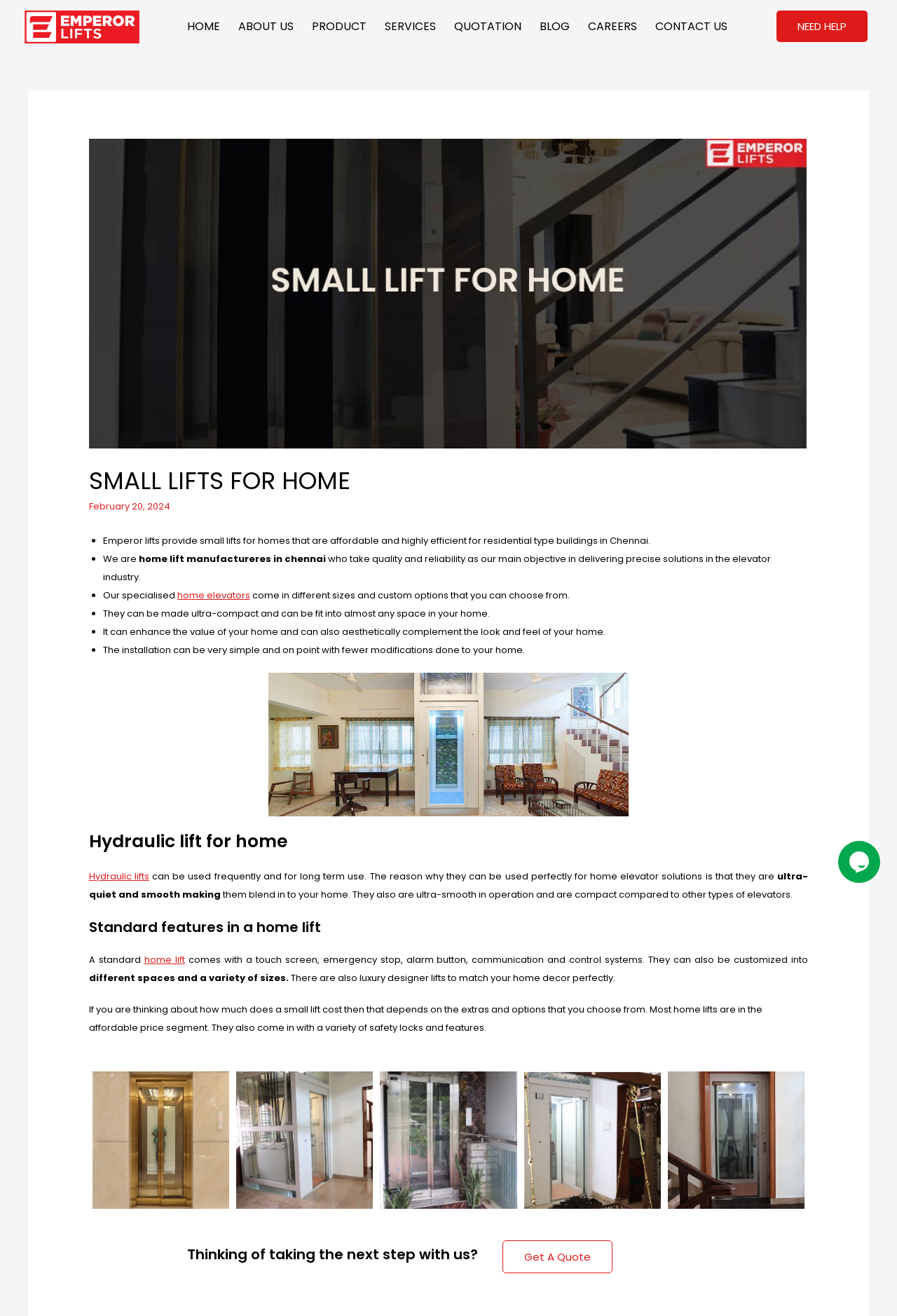Identify the main heading of the webpage and provide its text content.

SMALL LIFTS FOR HOME